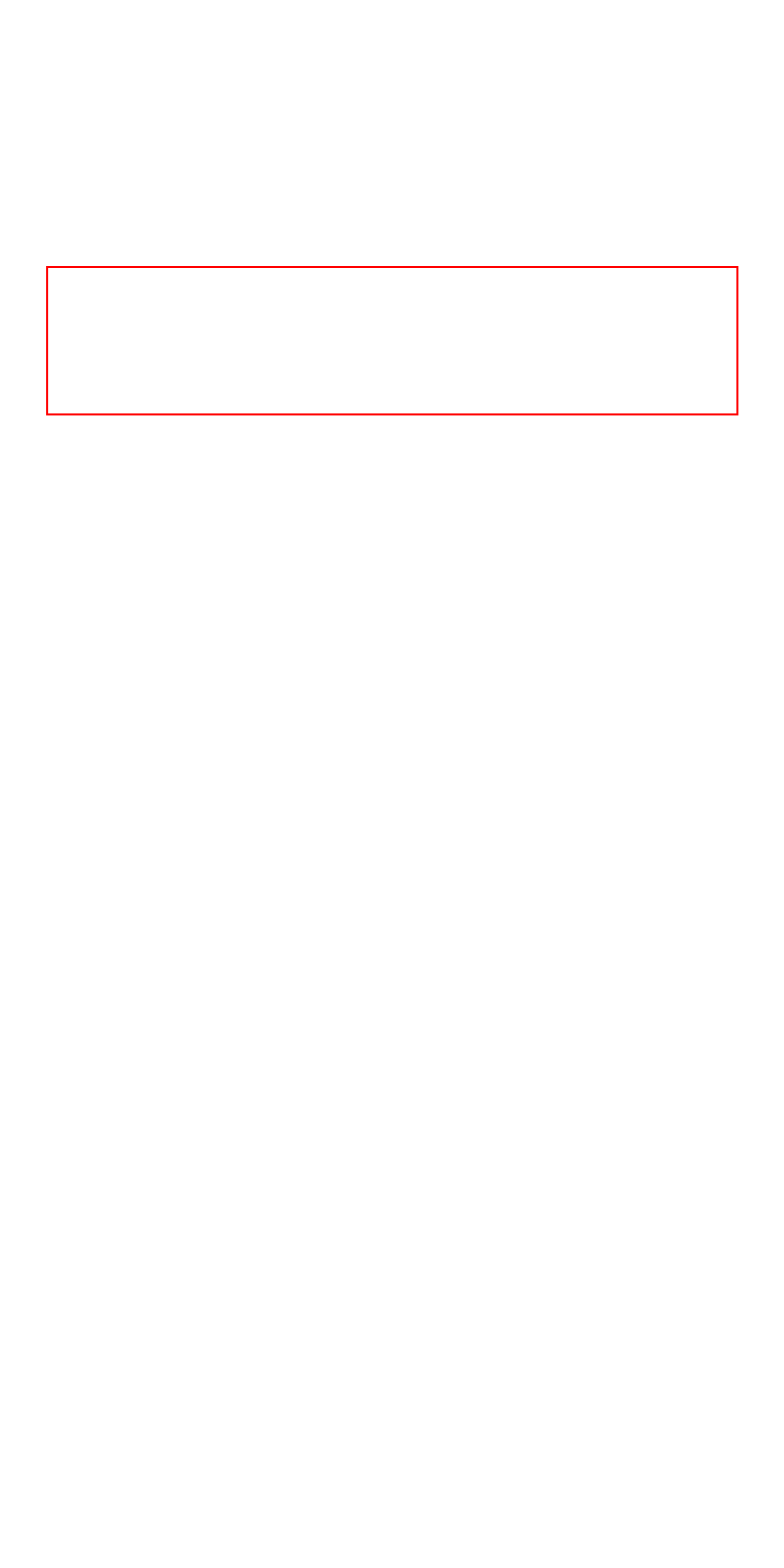Analyze the screenshot of the webpage and extract the text from the UI element that is inside the red bounding box.

Ulstein is a third-generation family-owned company and an internationally renowned provider of ship designs, shipbuilding and system solutions for ships.